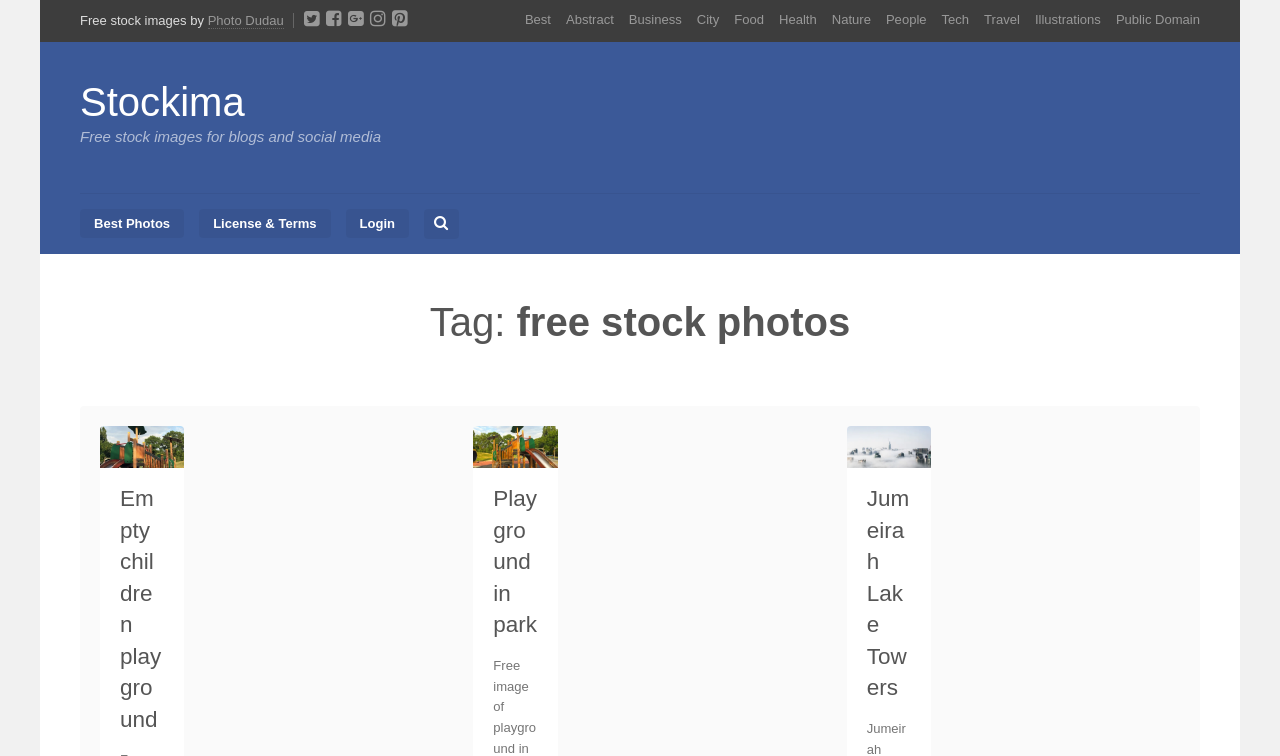Identify the bounding box coordinates of the section to be clicked to complete the task described by the following instruction: "Read the article 'The Indian Orson Welles'". The coordinates should be four float numbers between 0 and 1, formatted as [left, top, right, bottom].

None